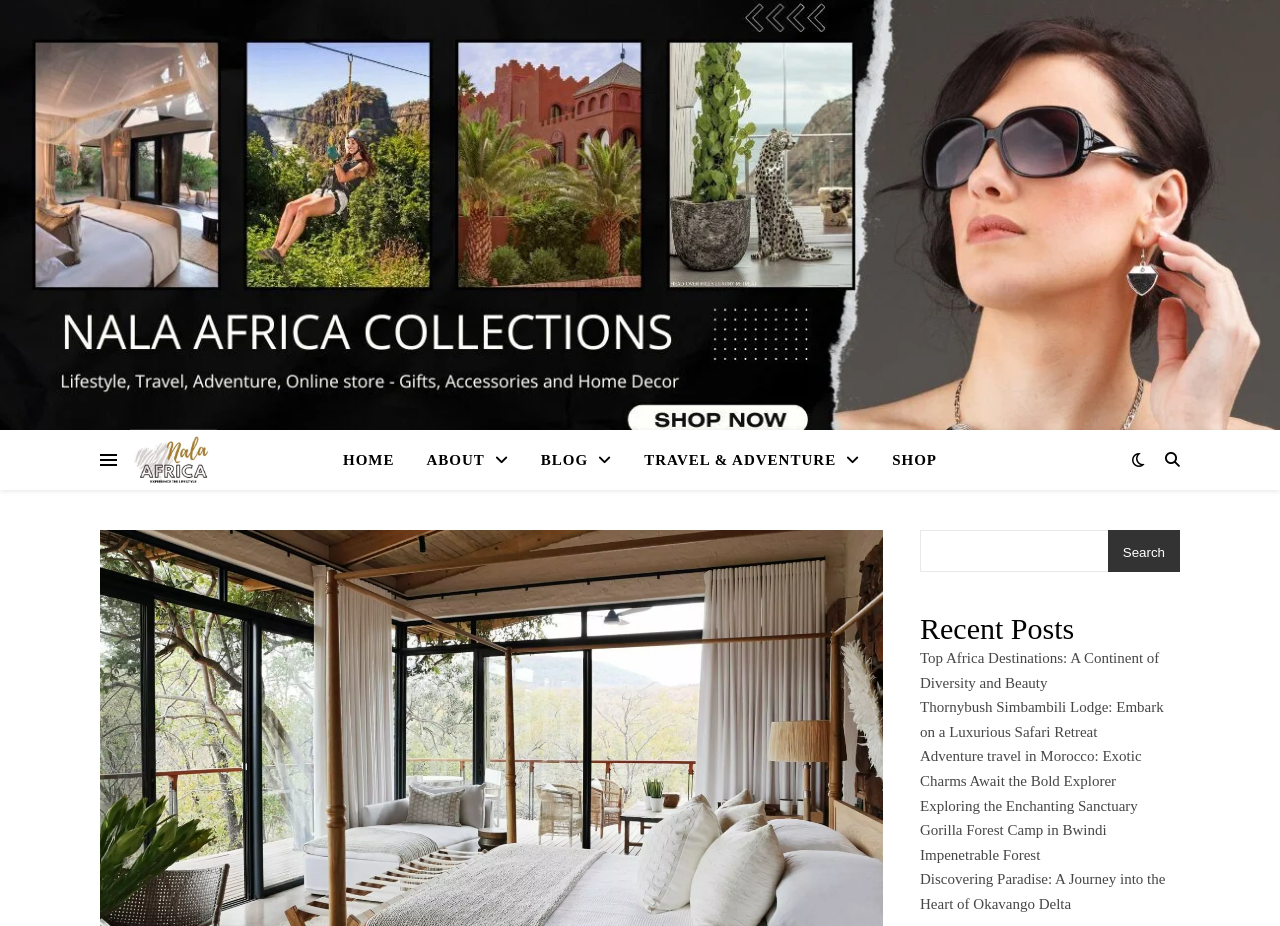Please identify the bounding box coordinates of the element that needs to be clicked to perform the following instruction: "Visit the HOME page".

[0.268, 0.464, 0.321, 0.529]